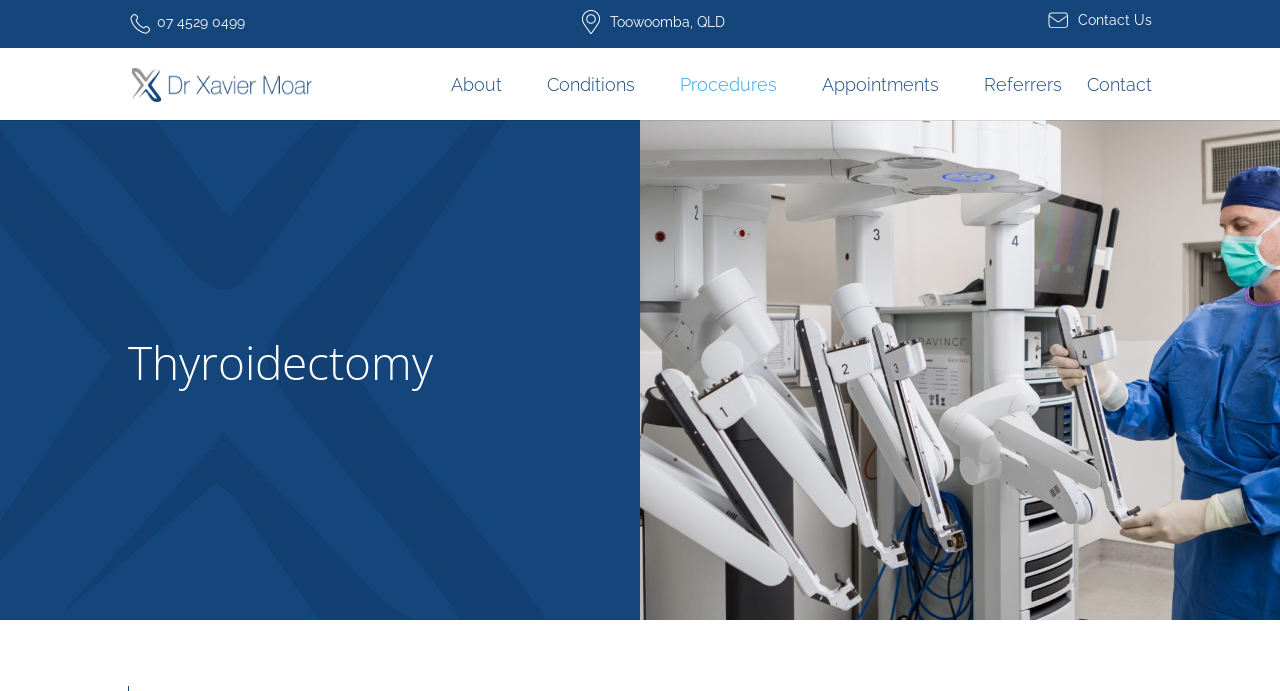Please identify the bounding box coordinates of the element that needs to be clicked to execute the following command: "Contact the doctor". Provide the bounding box using four float numbers between 0 and 1, formatted as [left, top, right, bottom].

[0.819, 0.017, 0.9, 0.042]